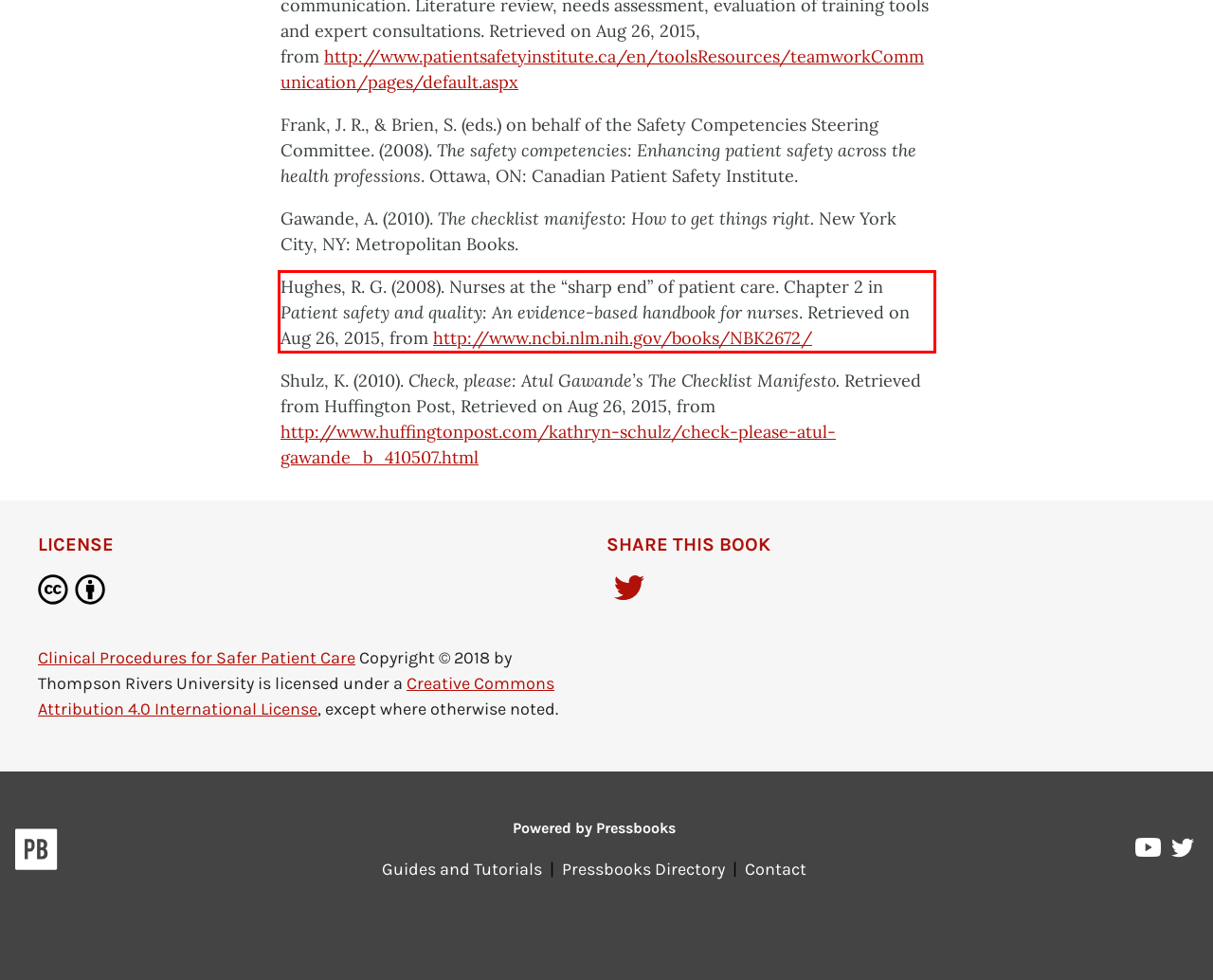Within the screenshot of the webpage, locate the red bounding box and use OCR to identify and provide the text content inside it.

Hughes, R. G. (2008). Nurses at the “sharp end” of patient care. Chapter 2 in Patient safety and quality: An evidence-based handbook for nurses. Retrieved on Aug 26, 2015, from http://www.ncbi.nlm.nih.gov/books/NBK2672/